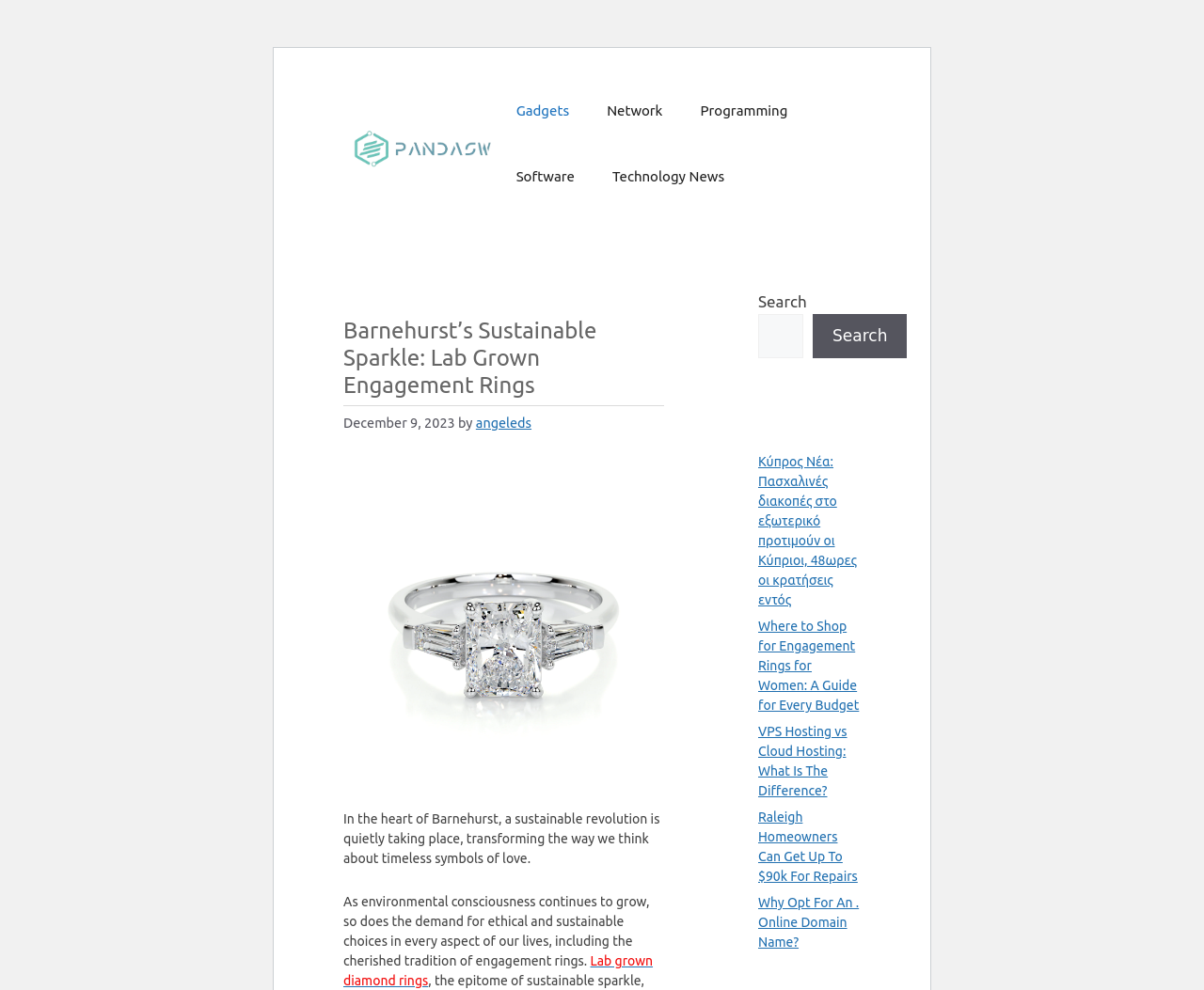Specify the bounding box coordinates (top-left x, top-left y, bottom-right x, bottom-right y) of the UI element in the screenshot that matches this description: Gadgets

[0.413, 0.084, 0.488, 0.141]